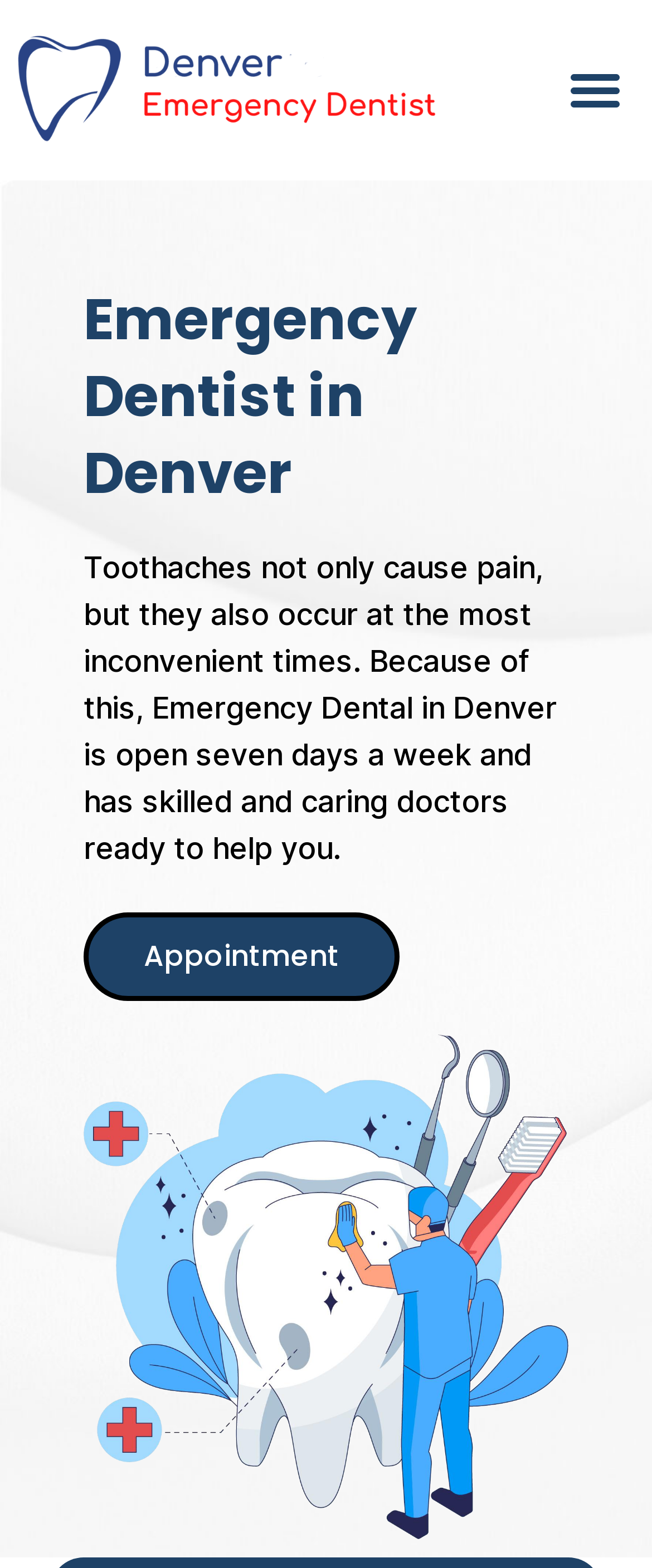What is the image below the heading about?
Please answer the question as detailed as possible.

The image below the heading 'Emergency Dentist in Denver' is related to Denver emergency dental, as indicated by the image description 'denver emergency dental'. The image is positioned at the bottom of the heading, with coordinates [0.128, 0.659, 0.872, 0.983].